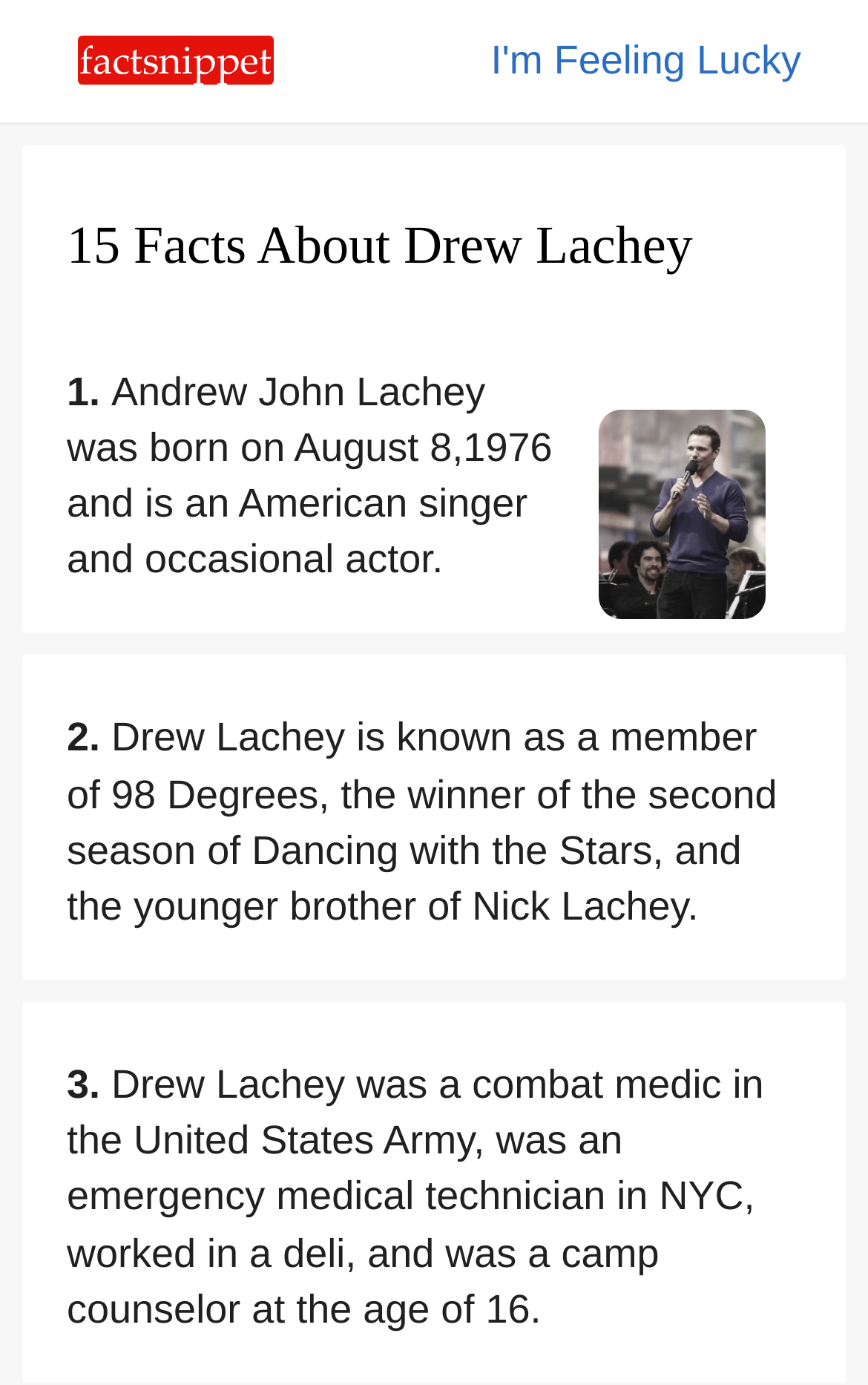What is the occupation of Drew Lachey?
Please answer using one word or phrase, based on the screenshot.

Singer and actor